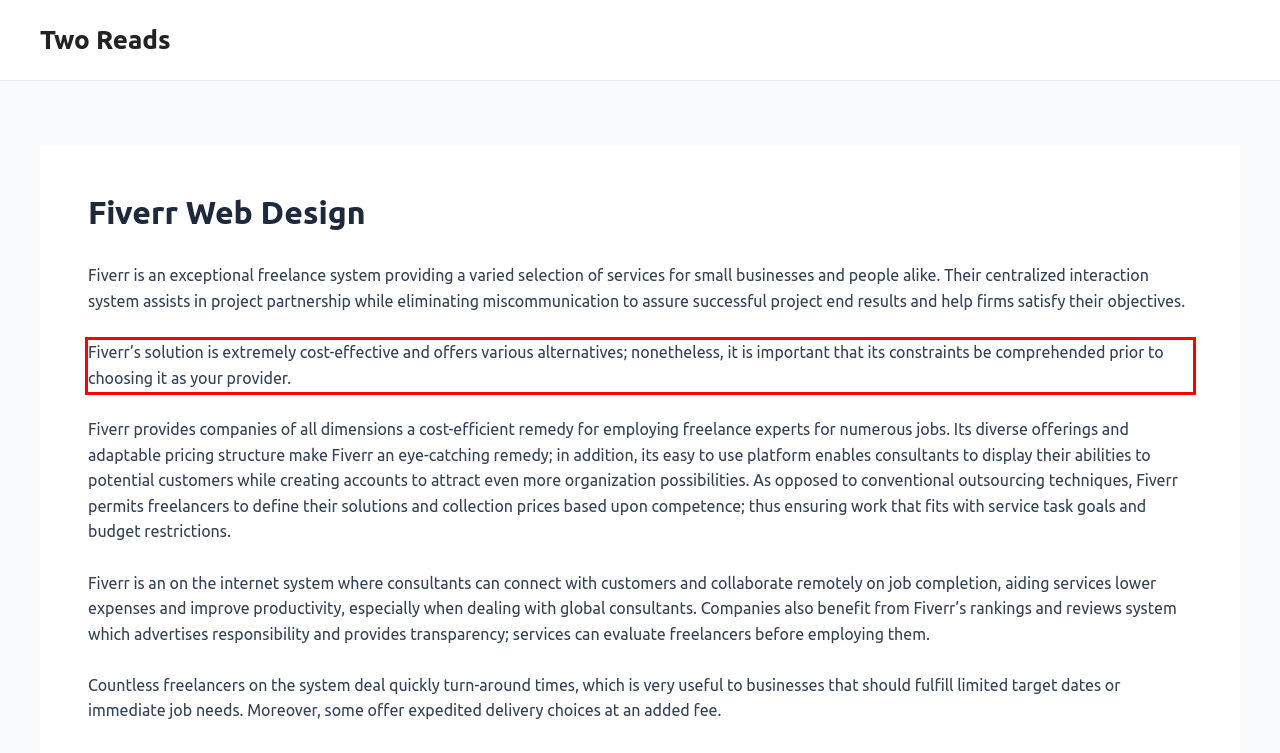From the screenshot of the webpage, locate the red bounding box and extract the text contained within that area.

Fiverr’s solution is extremely cost-effective and offers various alternatives; nonetheless, it is important that its constraints be comprehended prior to choosing it as your provider.